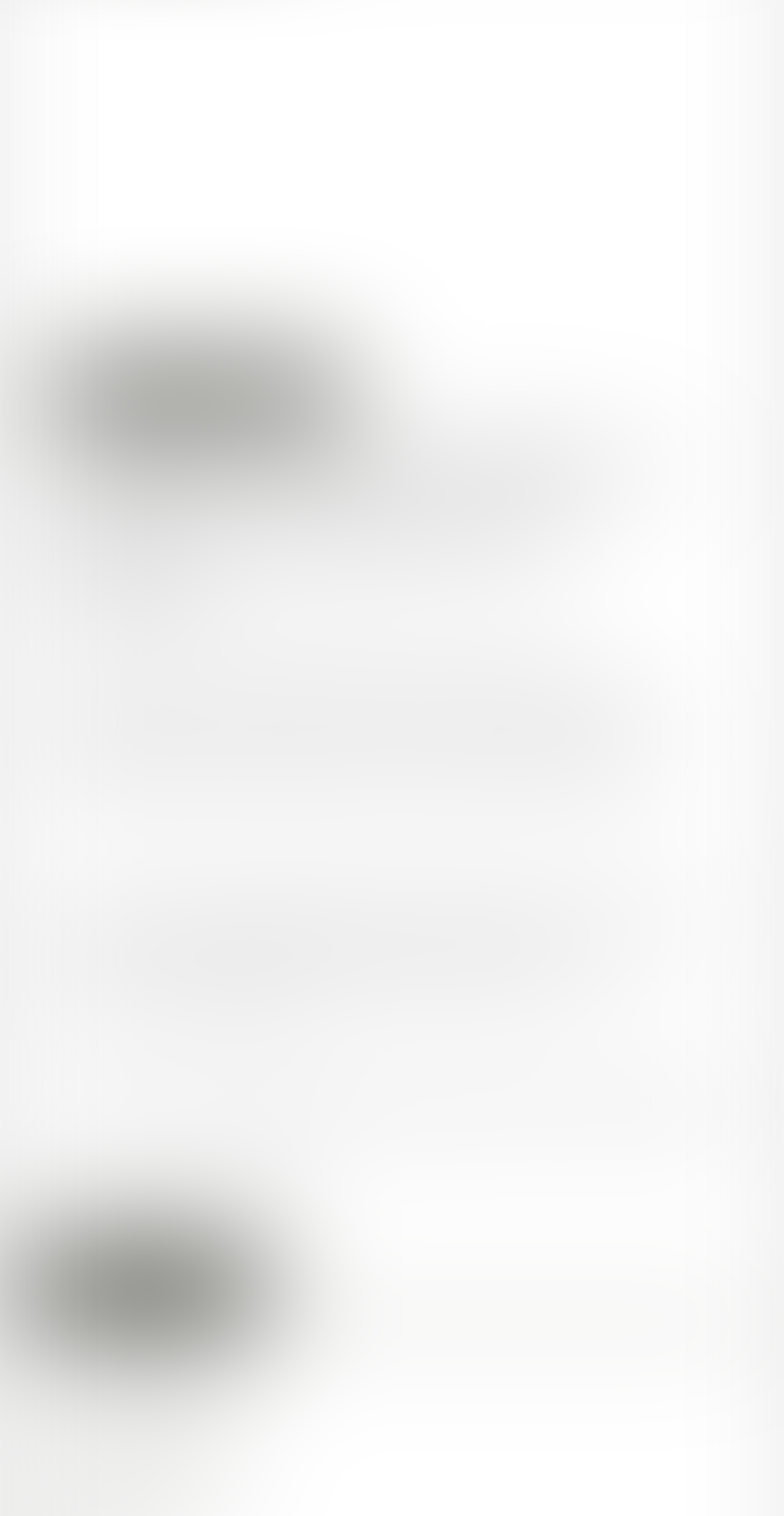Use a single word or phrase to respond to the question:
How many categories are listed?

2